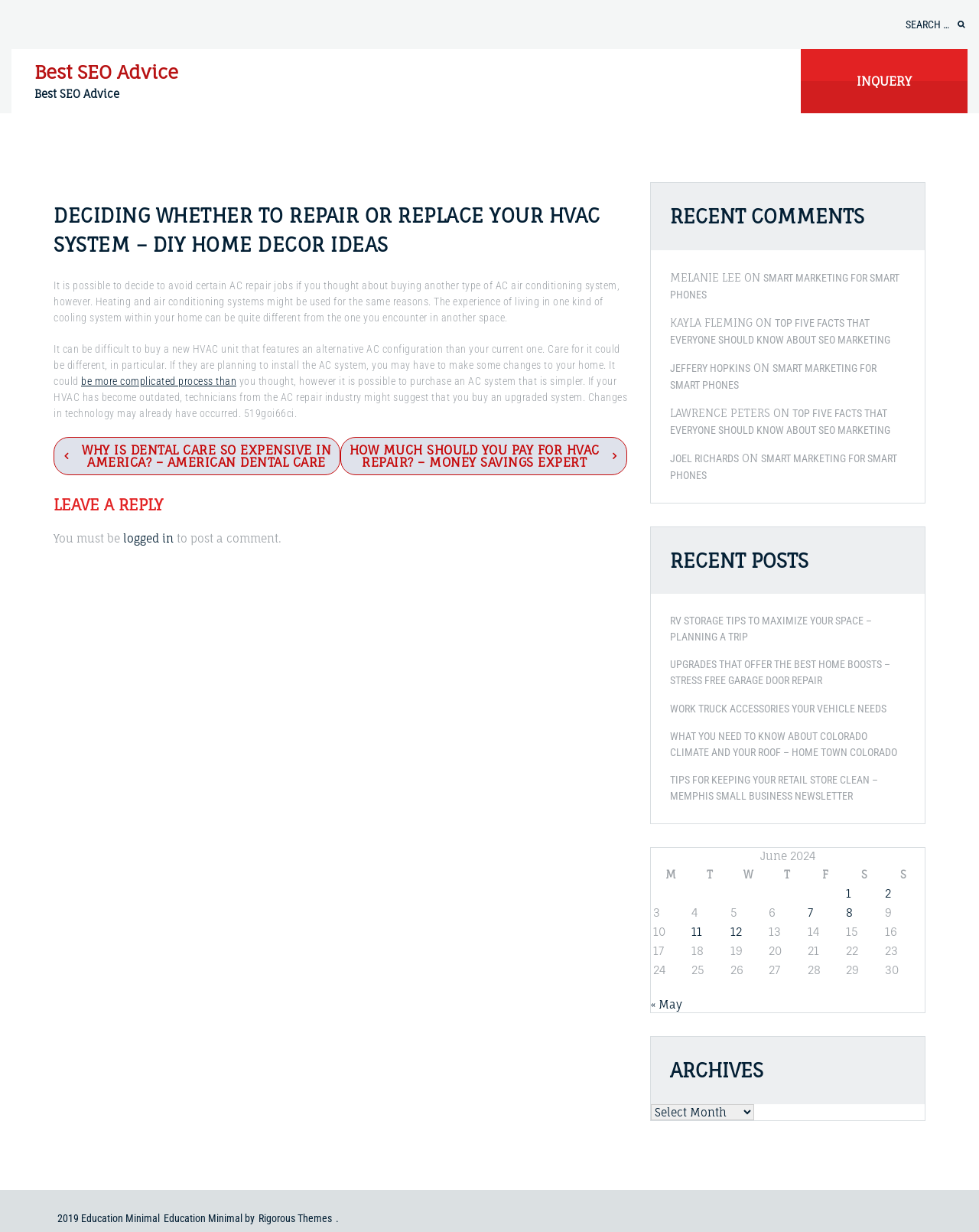Could you highlight the region that needs to be clicked to execute the instruction: "View recent comments"?

[0.665, 0.148, 0.945, 0.203]